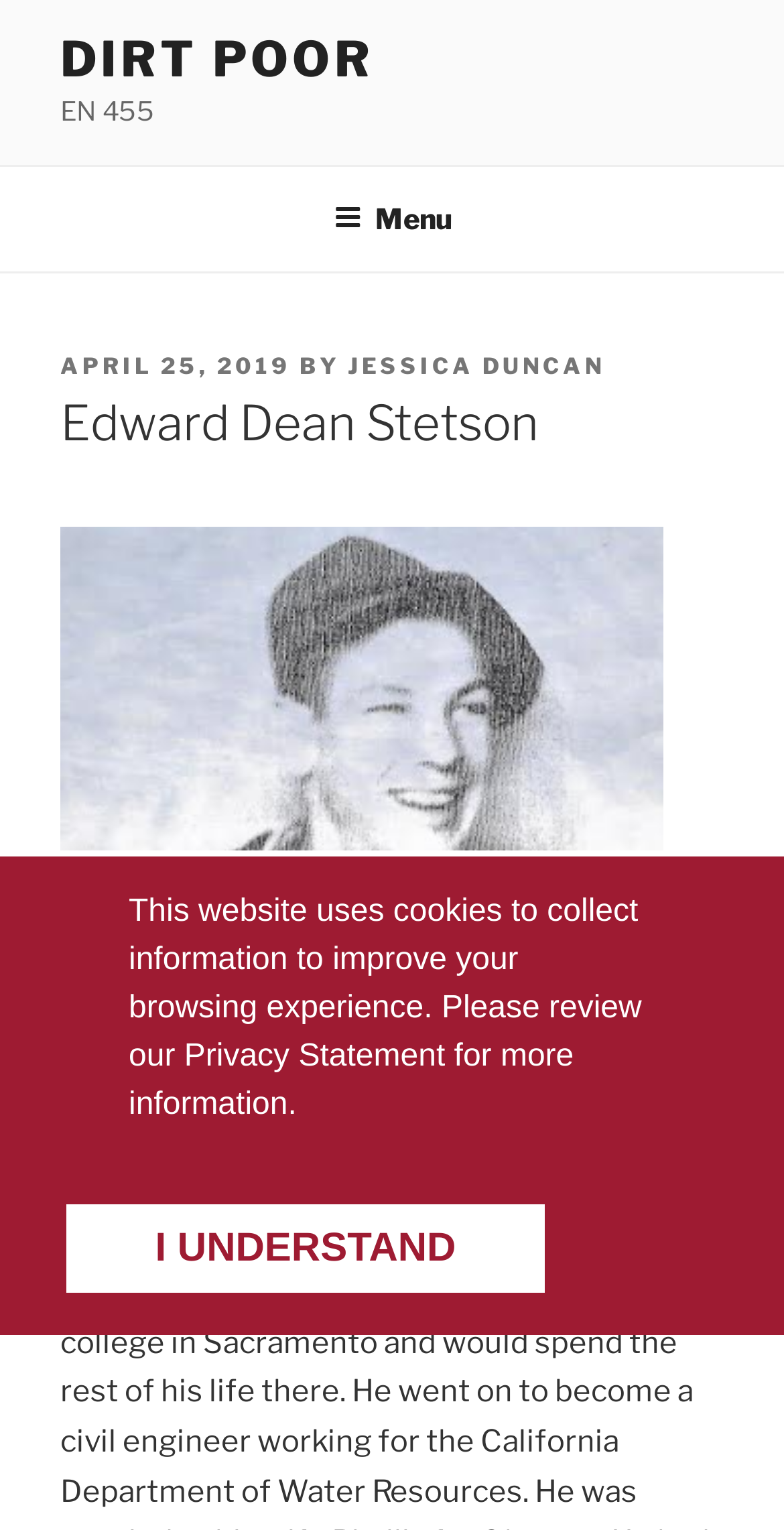What is the name of the person in the photo?
Relying on the image, give a concise answer in one word or a brief phrase.

Edward Dean Stetson